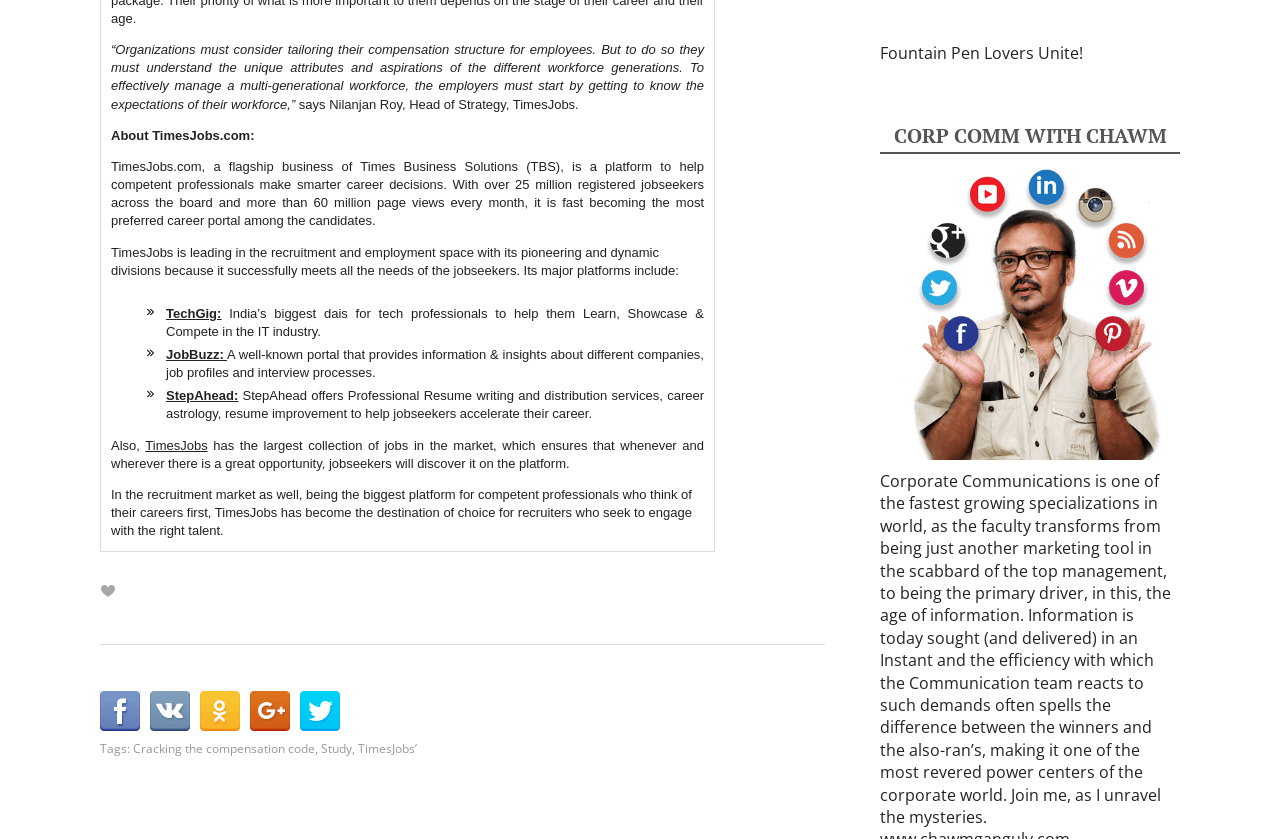Please give a concise answer to this question using a single word or phrase: 
What is the purpose of StepAhead?

Resume writing and distribution services